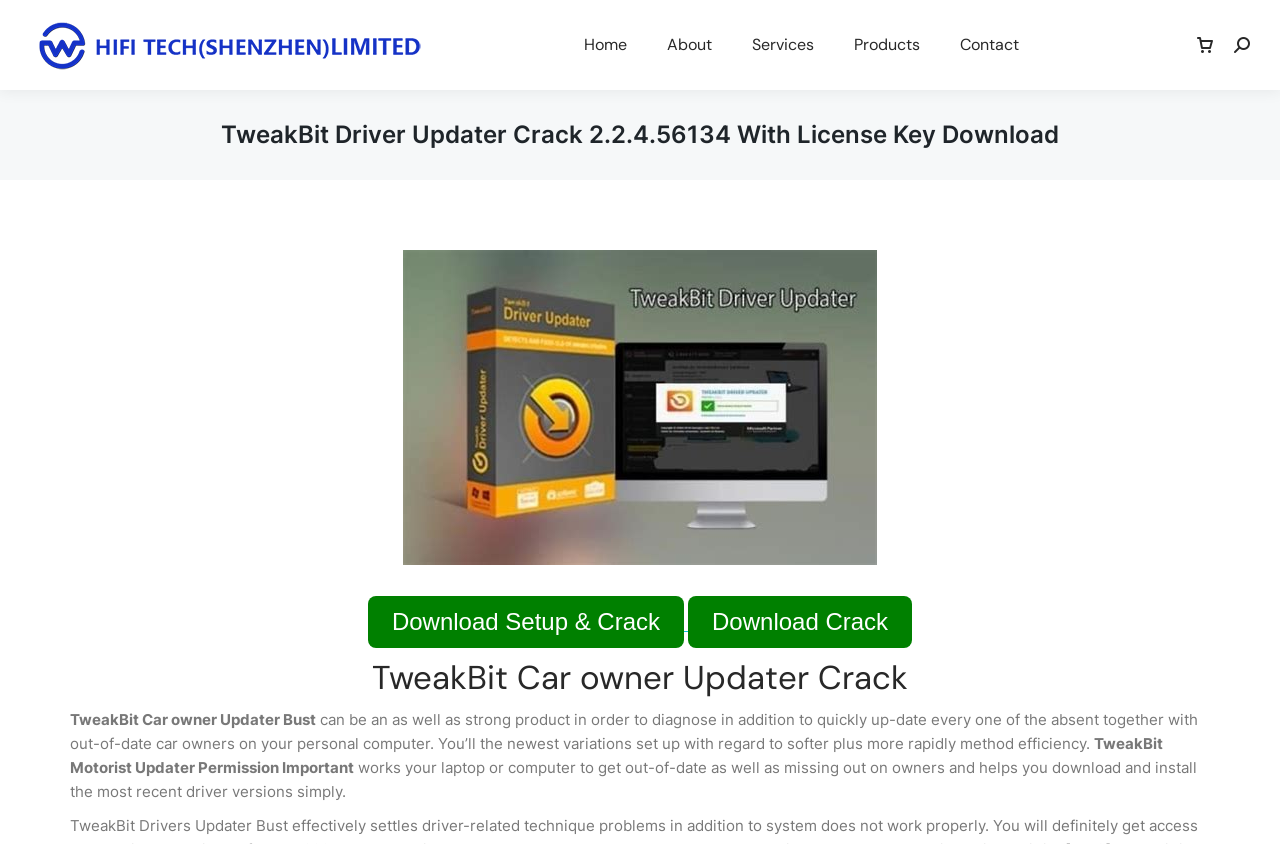What is the name of the company?
Please provide a single word or phrase based on the screenshot.

HIFI TECH (SHENZHEN) LIMITED